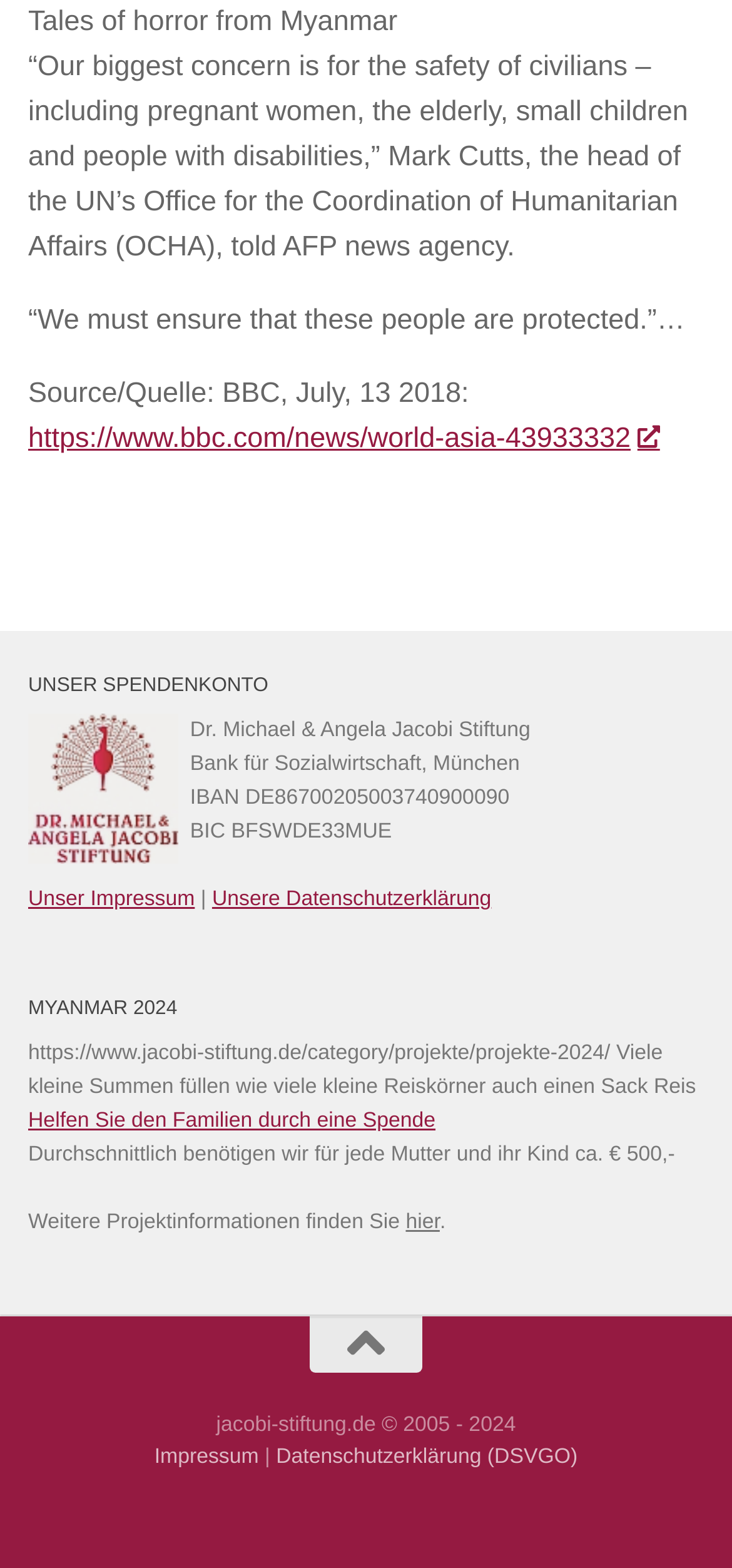Using the given element description, provide the bounding box coordinates (top-left x, top-left y, bottom-right x, bottom-right y) for the corresponding UI element in the screenshot: Unsere Datenschutzerklärung

[0.29, 0.566, 0.671, 0.581]